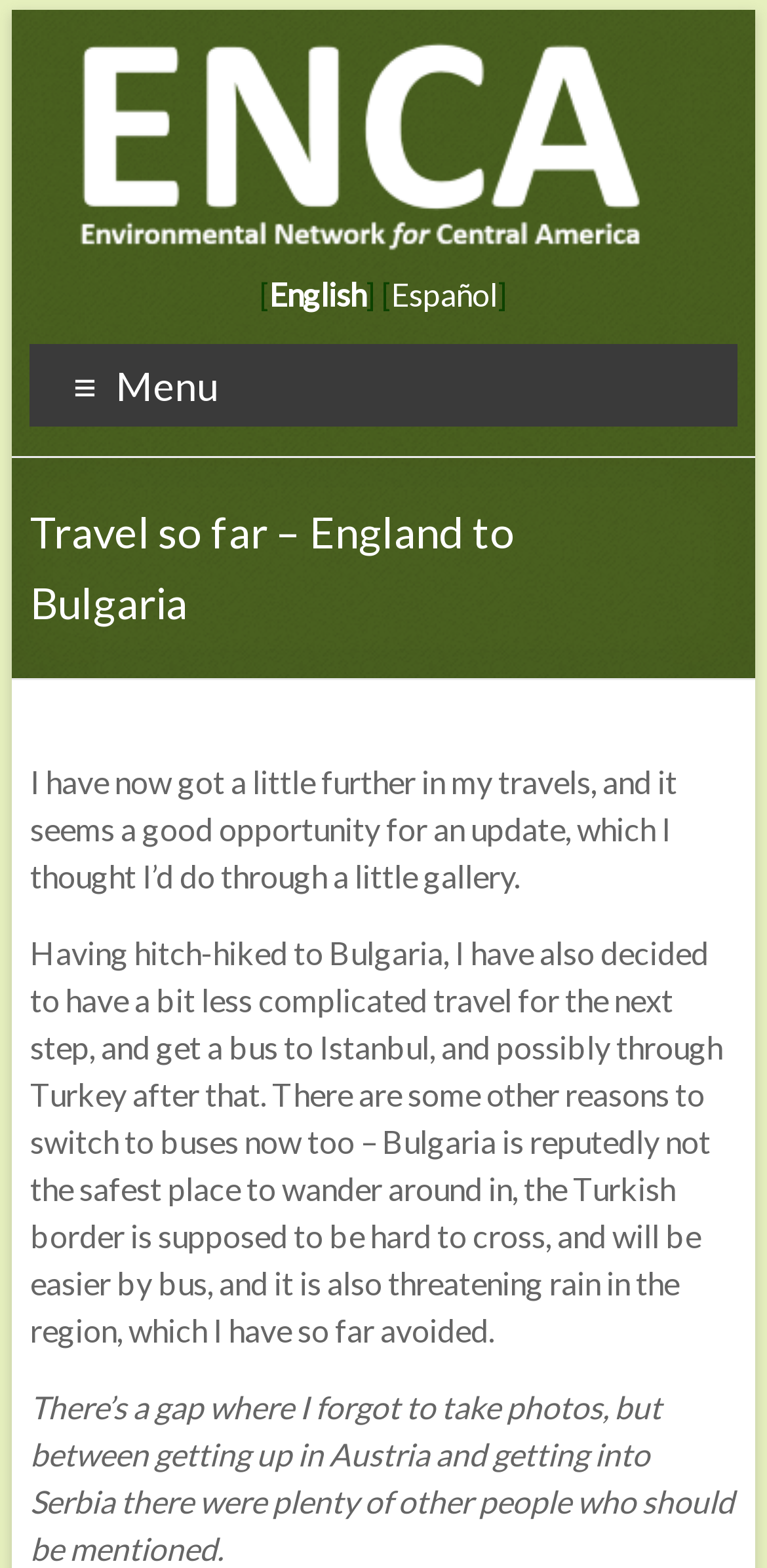Why did the author decide to take a bus?
Using the details from the image, give an elaborate explanation to answer the question.

The author mentions 'Bulgaria is reputedly not the safest place to wander around in, the Turkish border is supposed to be hard to cross, and will be easier by bus', which implies that safety concerns are a reason for taking a bus.